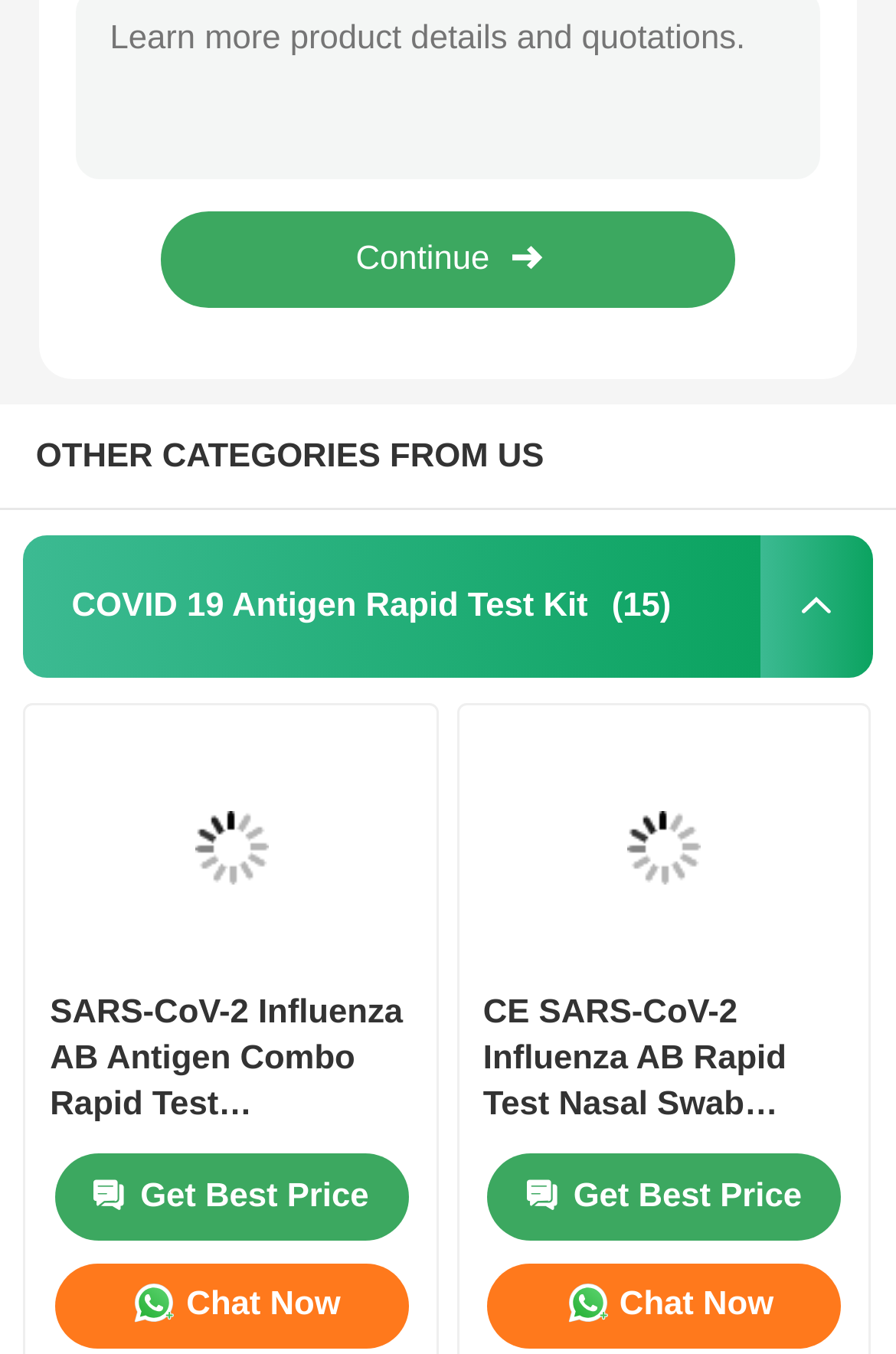Pinpoint the bounding box coordinates of the clickable area needed to execute the instruction: "Click the 'COVID 19 Antibody Test Kit' link". The coordinates should be specified as four float numbers between 0 and 1, i.e., [left, top, right, bottom].

[0.08, 0.031, 0.92, 0.124]